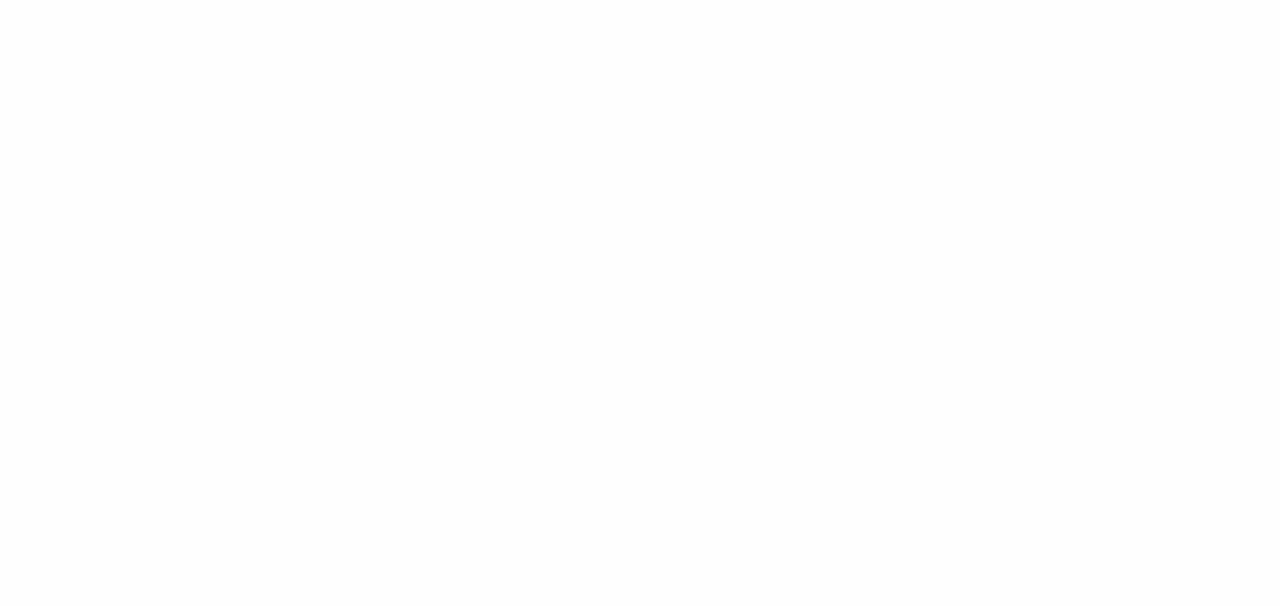Find the bounding box coordinates of the element you need to click on to perform this action: 'Share this article on LinkedIn'. The coordinates should be represented by four float values between 0 and 1, in the format [left, top, right, bottom].

[0.502, 0.685, 0.525, 0.735]